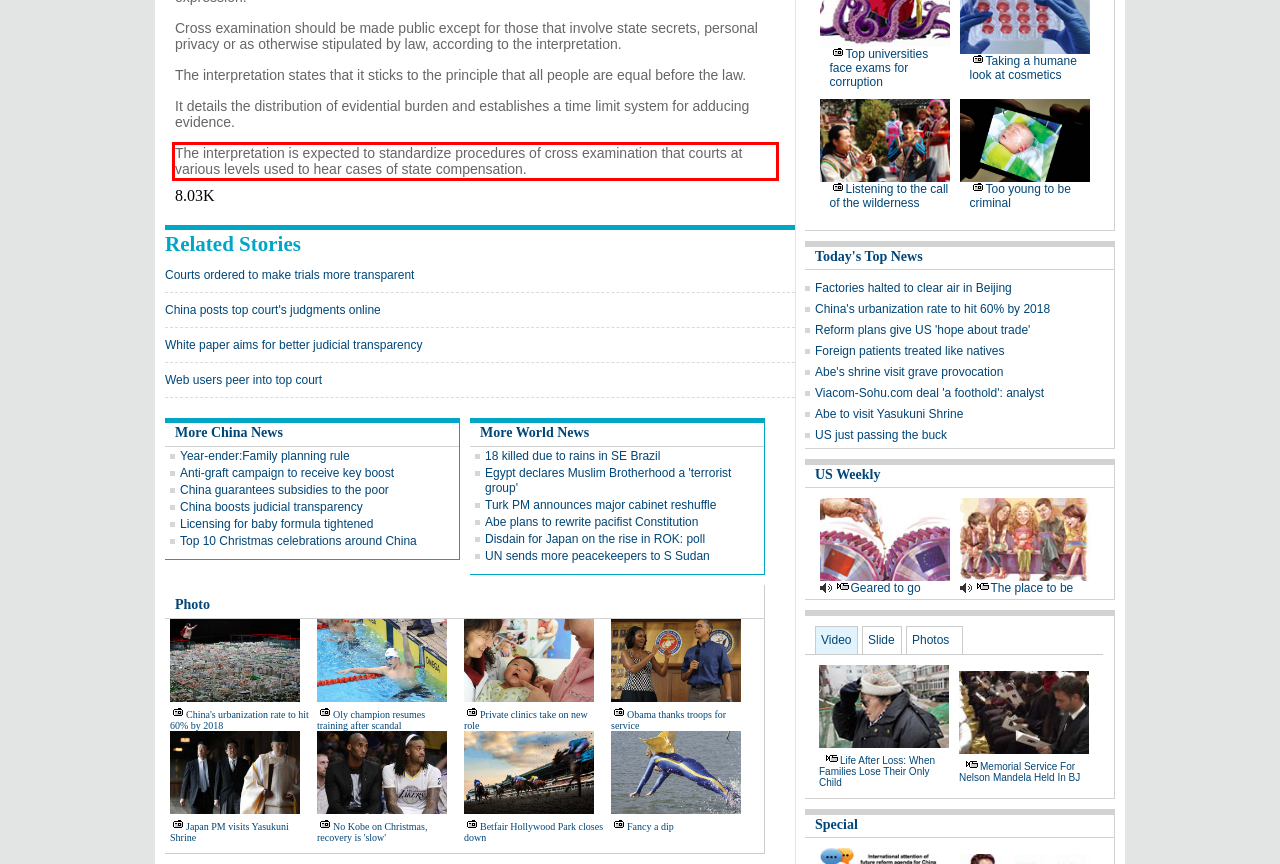Please recognize and transcribe the text located inside the red bounding box in the webpage image.

The interpretation is expected to standardize procedures of cross examination that courts at various levels used to hear cases of state compensation.